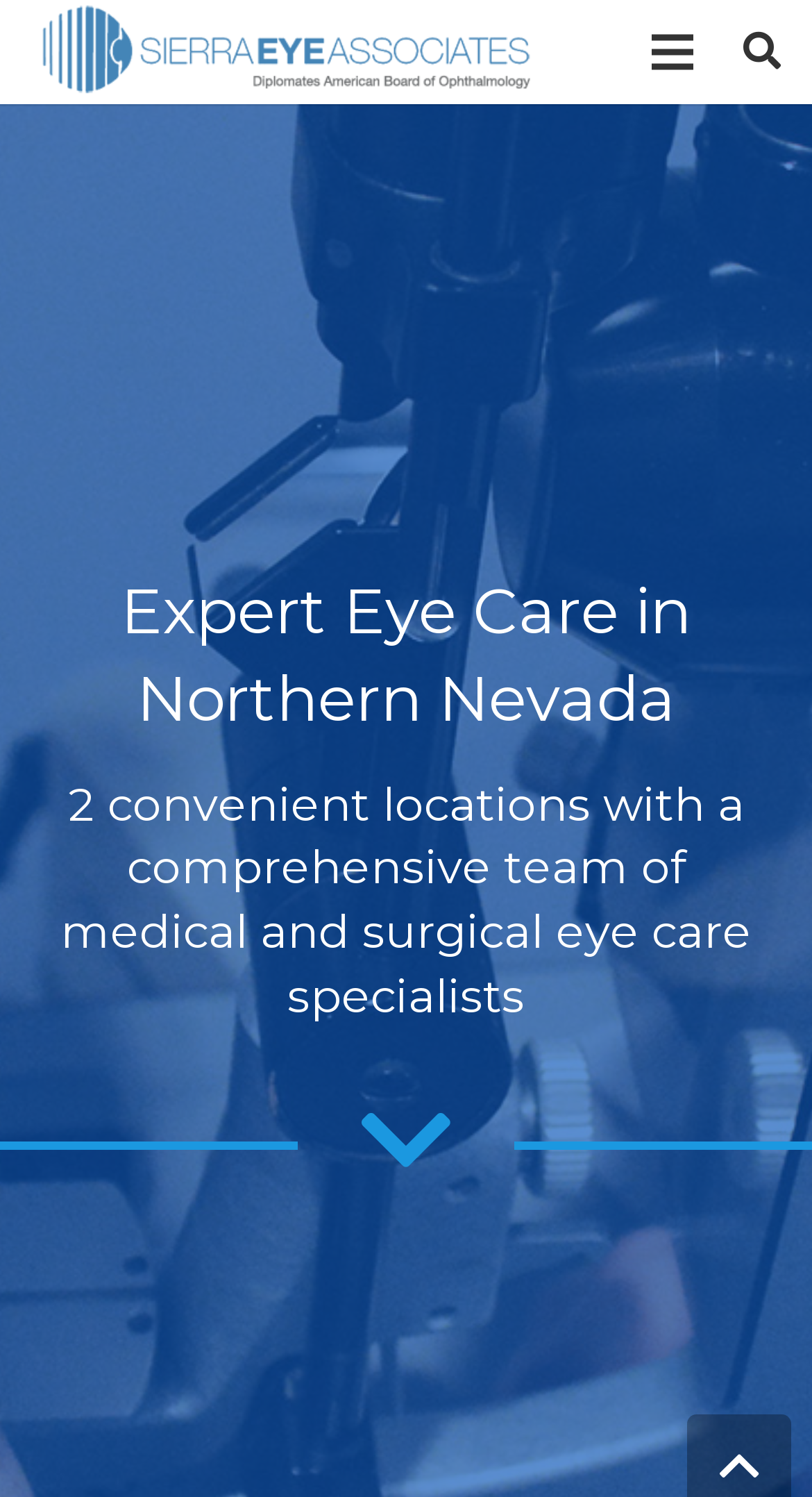Could you identify the text that serves as the heading for this webpage?

Expert Eye Care in Northern Nevada